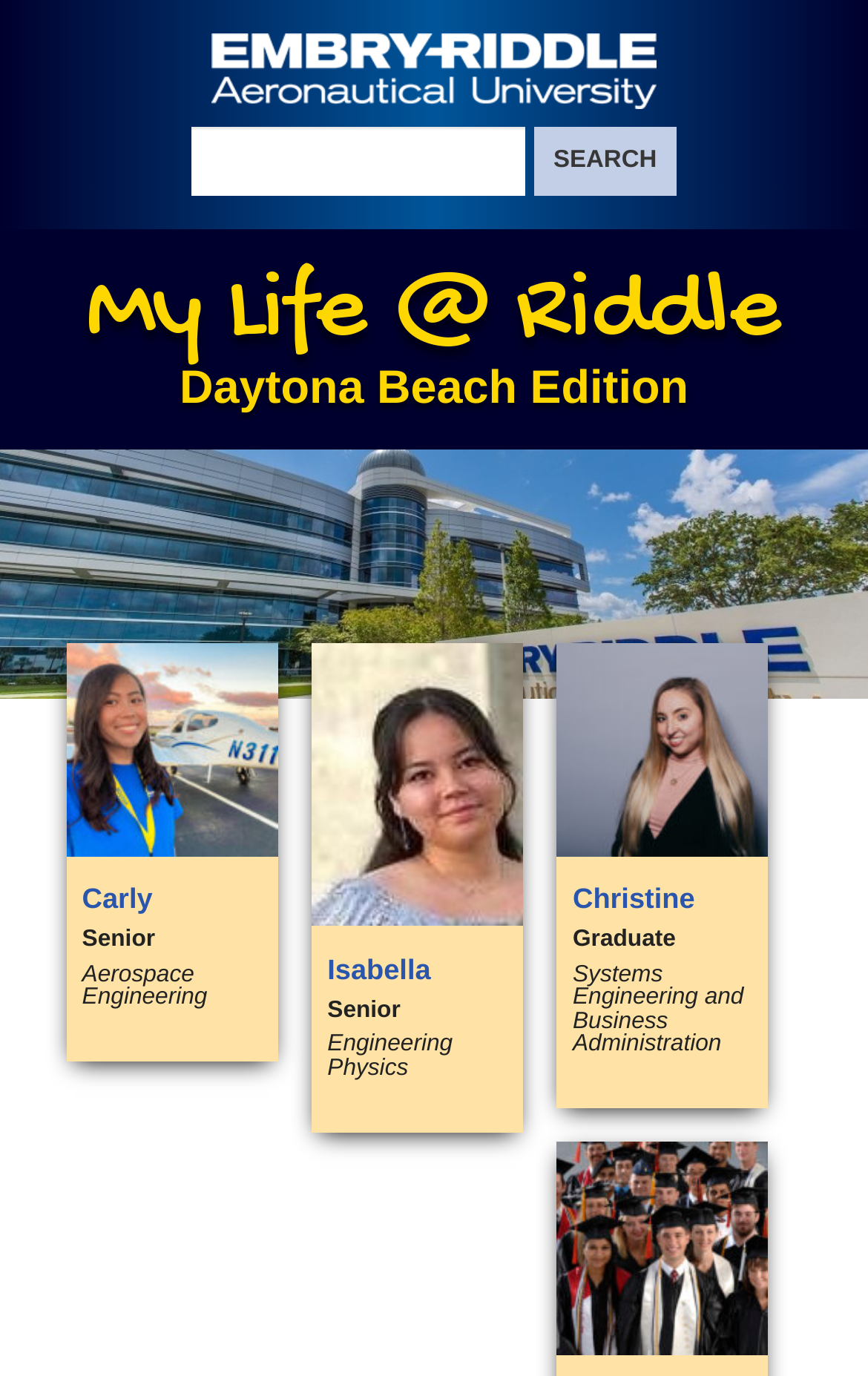Could you find the bounding box coordinates of the clickable area to complete this instruction: "Click the Embry-Riddle Aeronautical University logo"?

[0.244, 0.058, 0.756, 0.086]